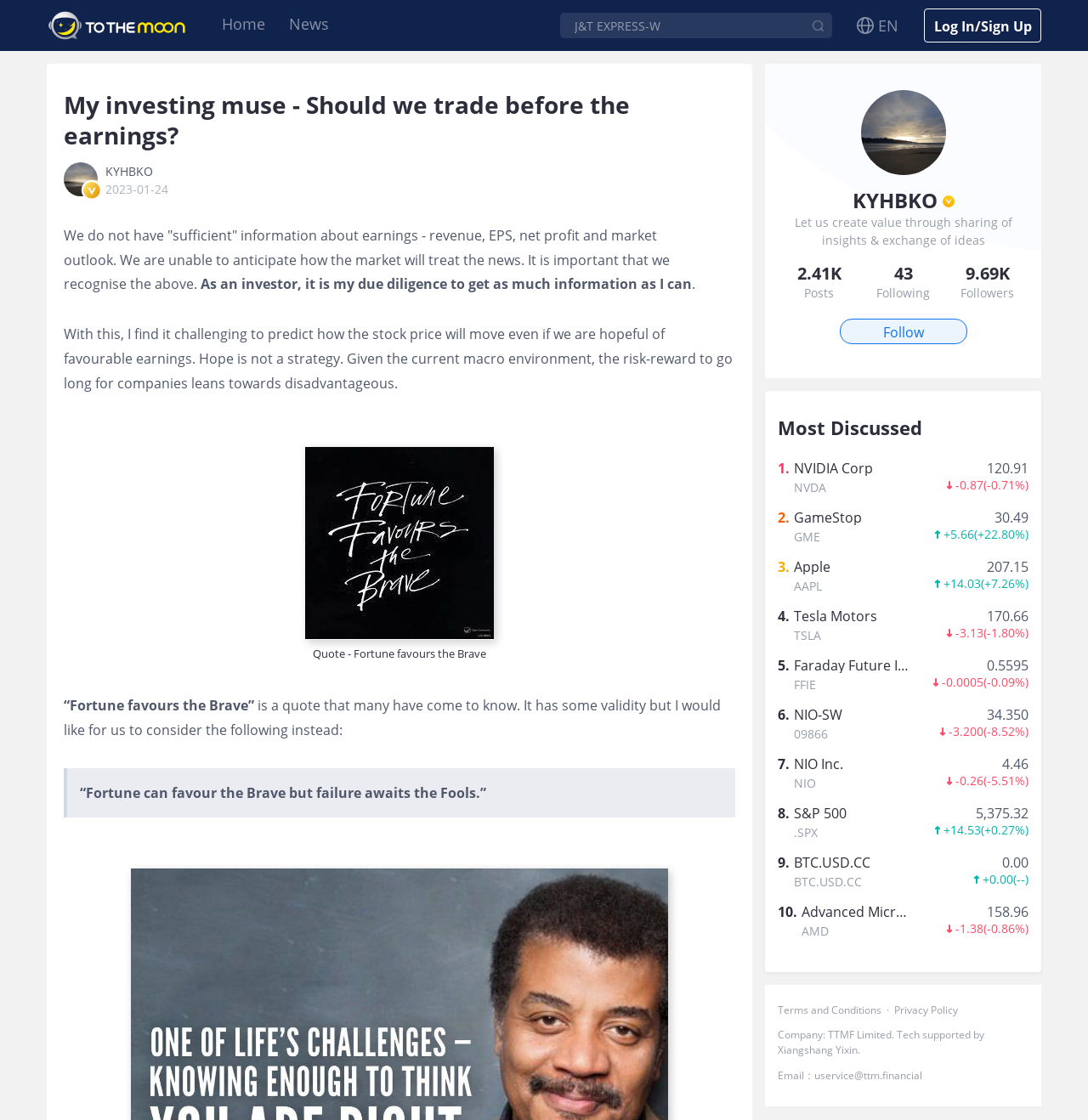Given the following UI element description: "Home", find the bounding box coordinates in the webpage screenshot.

[0.204, 0.011, 0.246, 0.032]